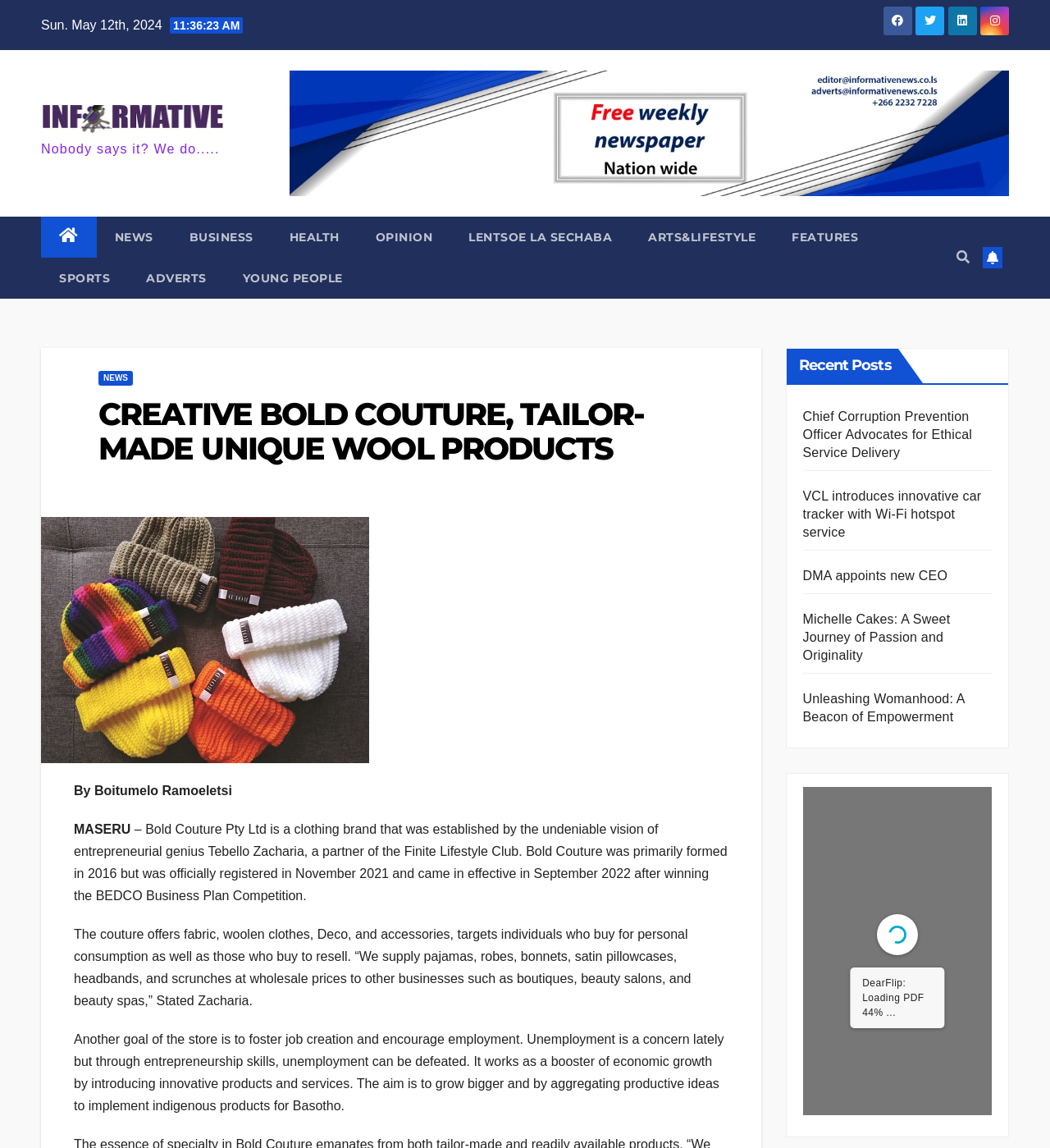Find the bounding box coordinates of the element to click in order to complete this instruction: "Read about the mission". The bounding box coordinates must be four float numbers between 0 and 1, denoted as [left, top, right, bottom].

None